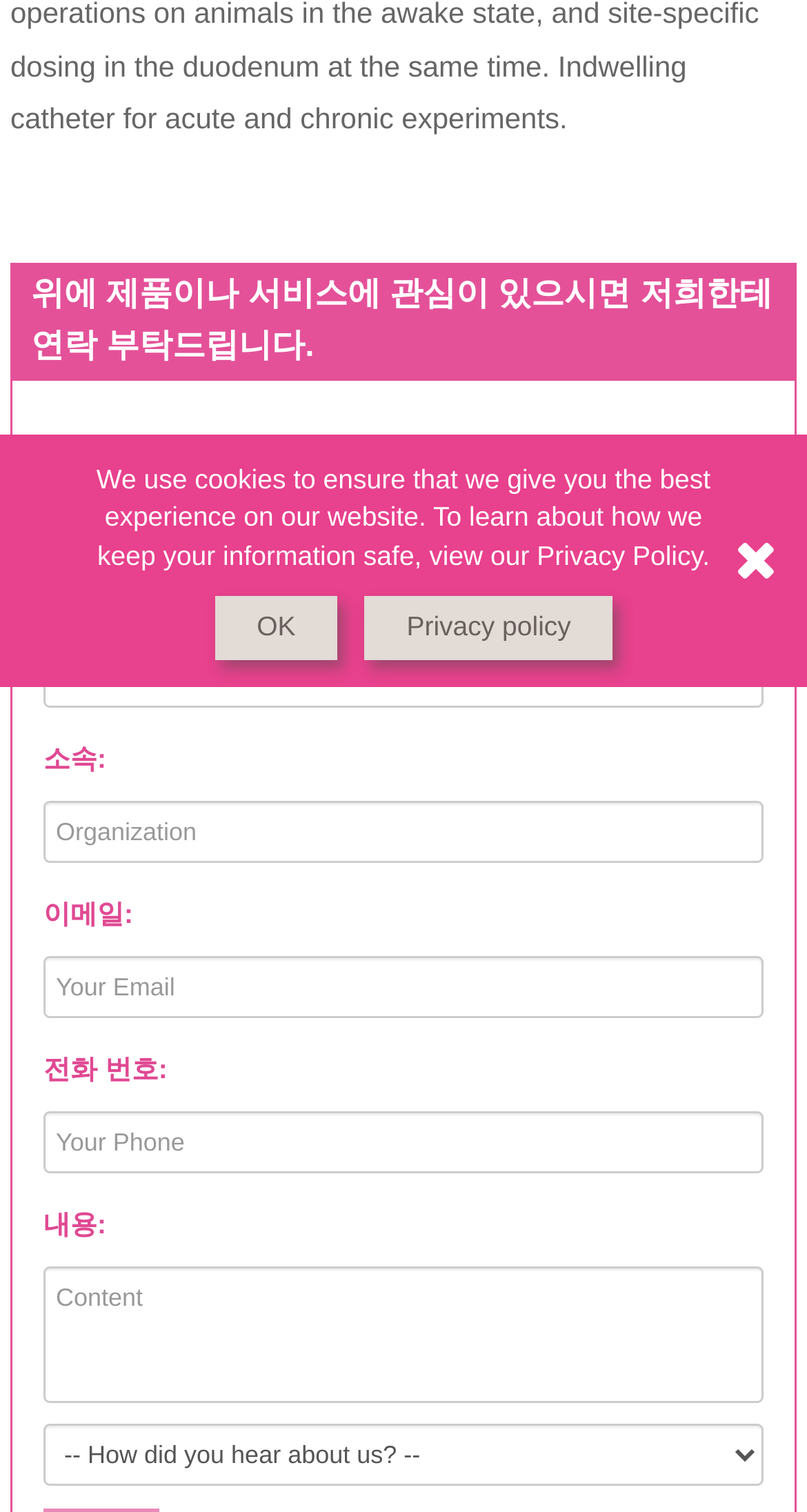Based on the element description "name="phone" placeholder="Your Phone"", predict the bounding box coordinates of the UI element.

[0.054, 0.735, 0.946, 0.776]